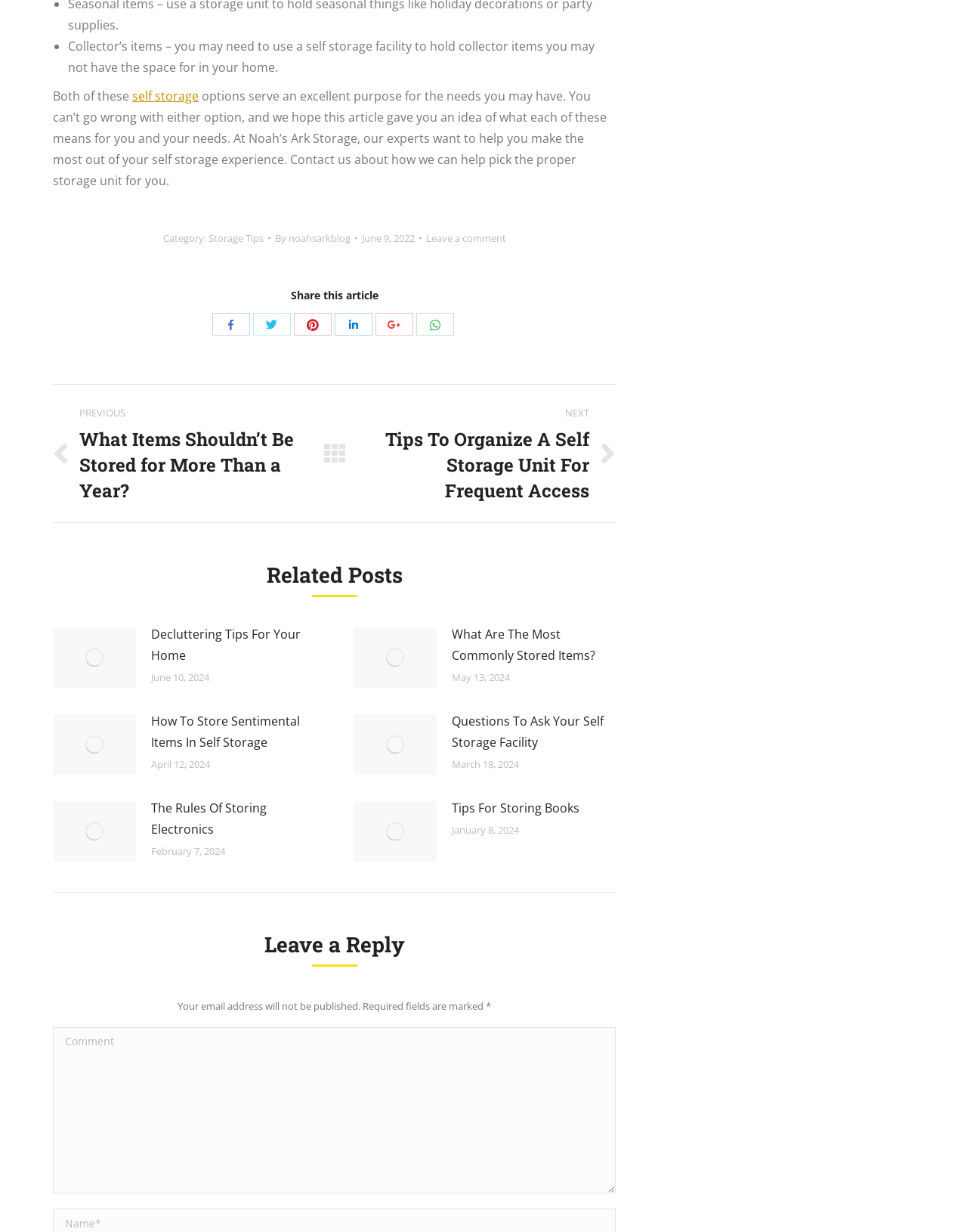What is the date of the next post?
Look at the image and provide a short answer using one word or a phrase.

June 9, 2022